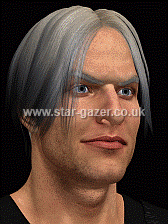What is Jack Barleycorn's role in the narrative?
Deliver a detailed and extensive answer to the question.

According to the caption, Jack Barleycorn is characterized as 'The Guardian', which implies that he plays a significant role in the story, particularly in relation to the High Queen and her daughter's ascendance.